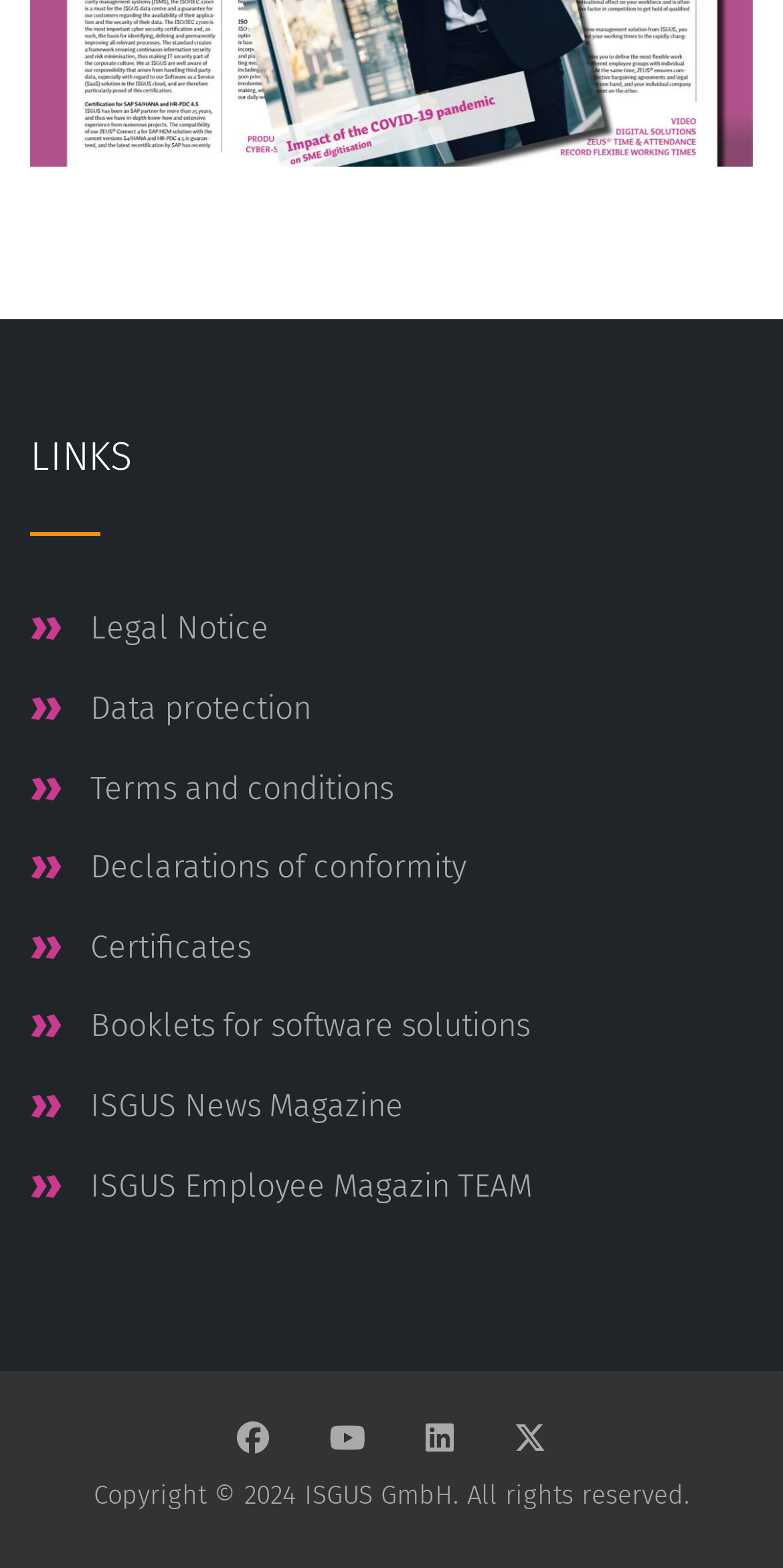Locate the bounding box coordinates of the UI element described by: "Terms and conditions". Provide the coordinates as four float numbers between 0 and 1, formatted as [left, top, right, bottom].

[0.115, 0.49, 0.503, 0.514]